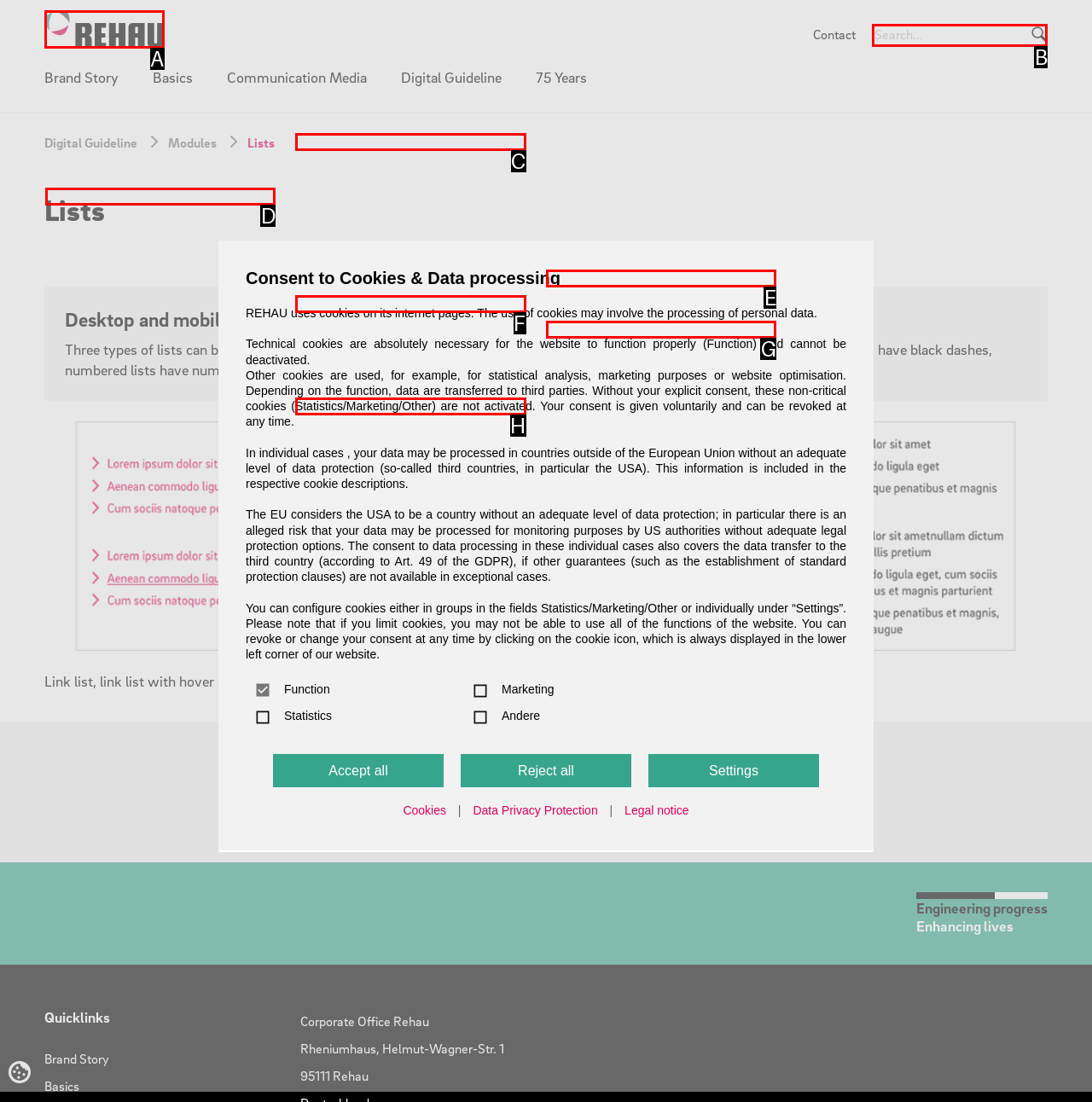Which option should I select to accomplish the task: Search for something? Respond with the corresponding letter from the given choices.

B